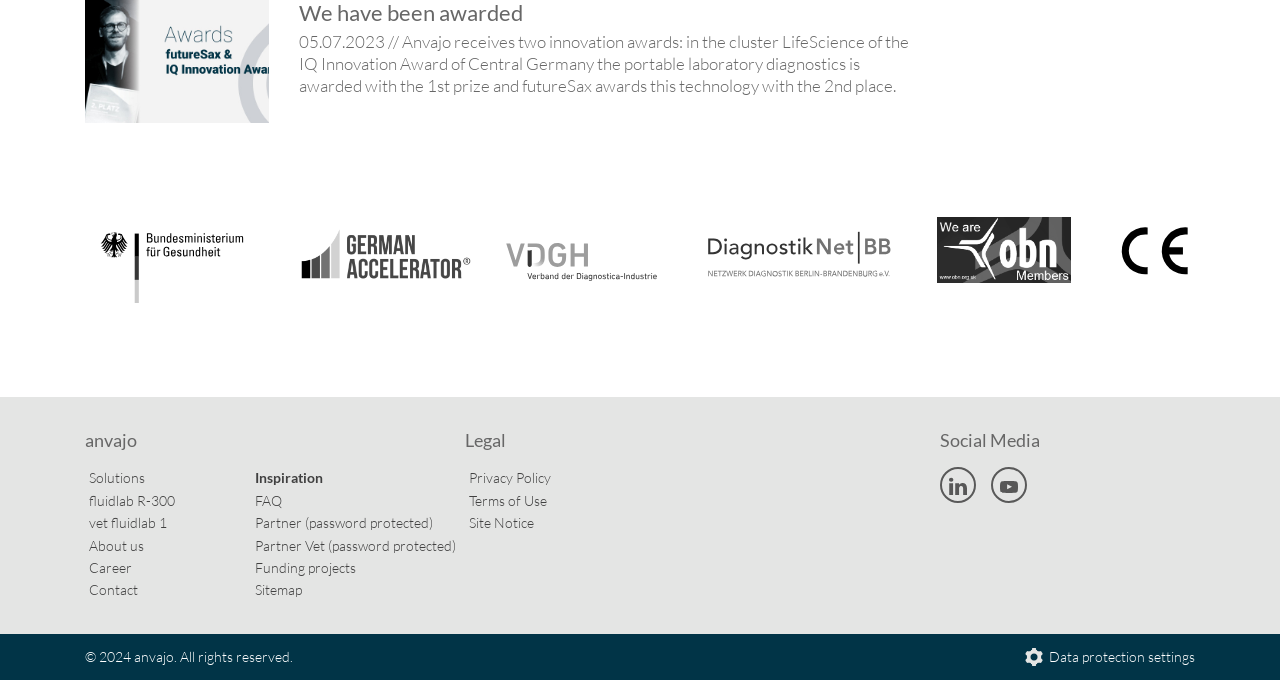Please identify the bounding box coordinates of the area that needs to be clicked to follow this instruction: "Click the Mission2Organize logo".

None